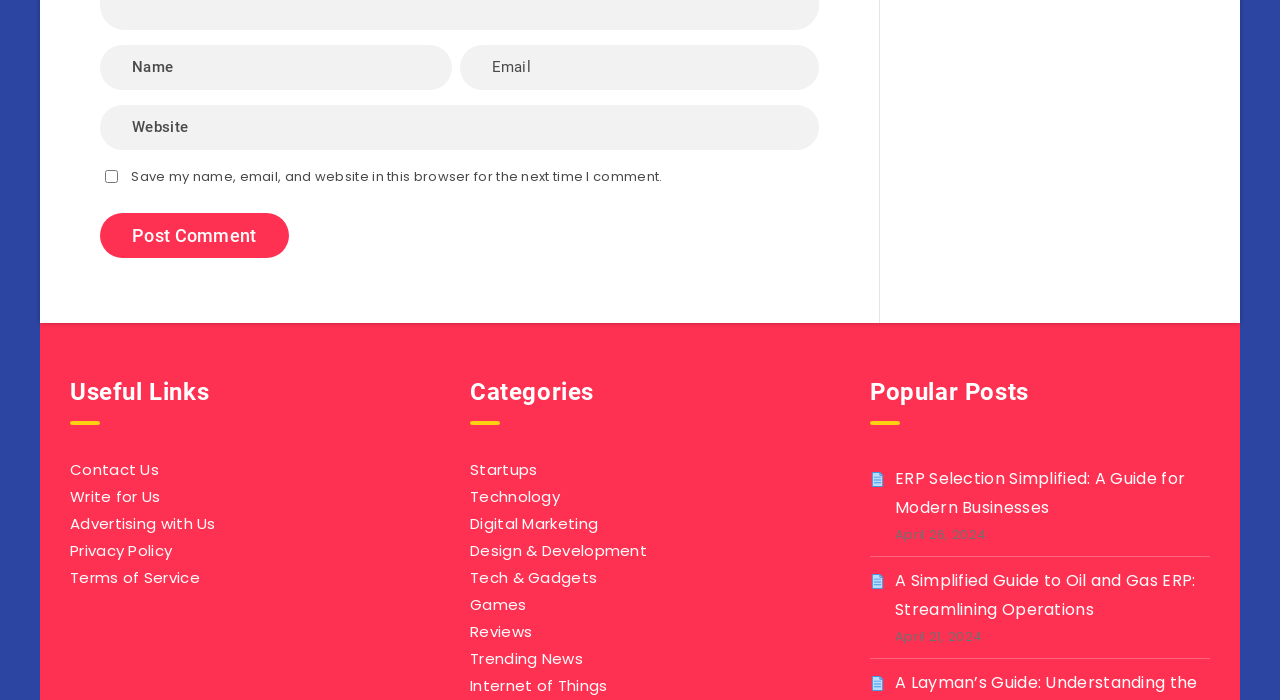What is the function of the 'Post Comment' button?
Kindly answer the question with as much detail as you can.

The 'Post Comment' button is located below the comment textboxes and is likely used to submit a comment to the website.